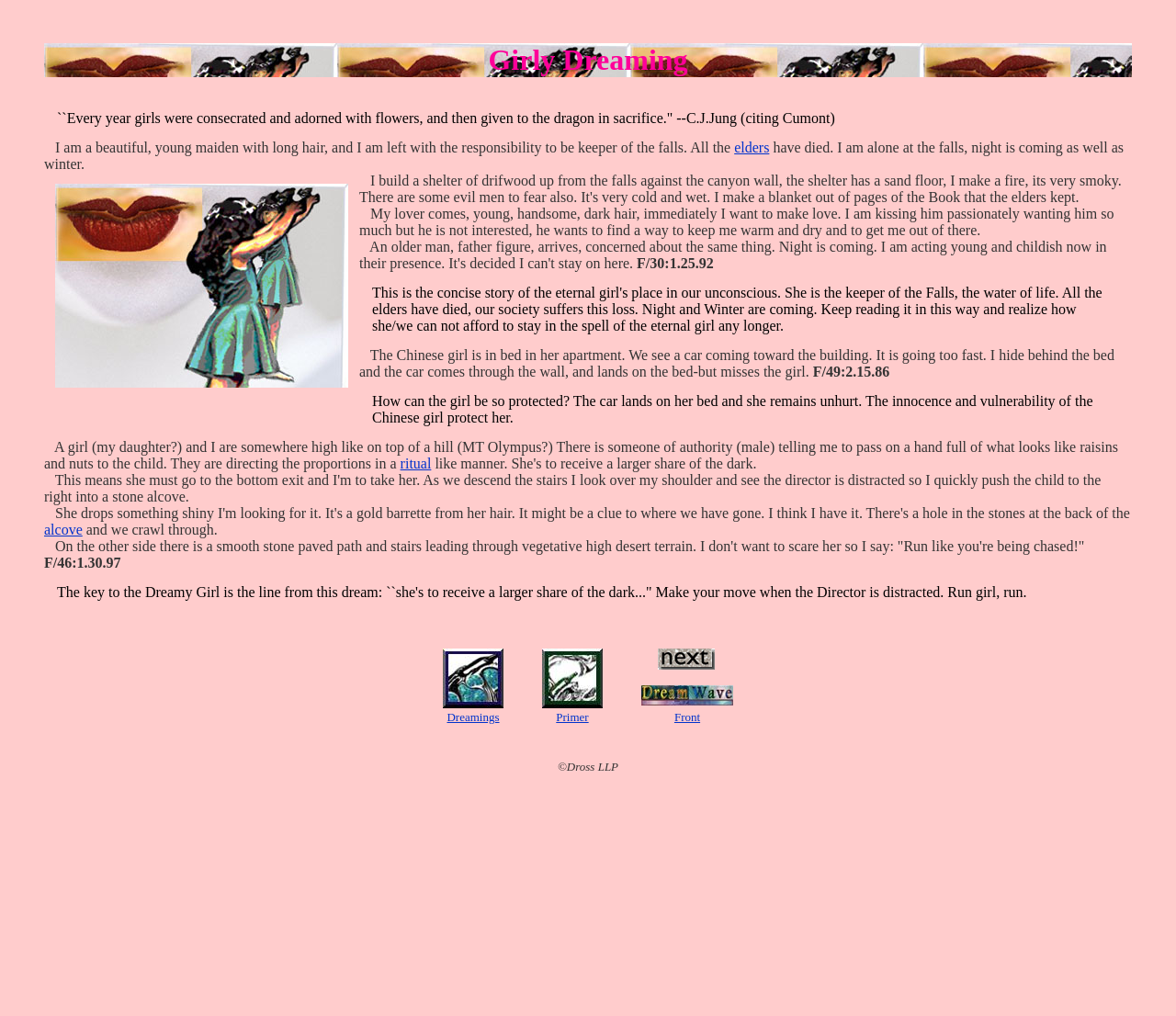Kindly determine the bounding box coordinates for the clickable area to achieve the given instruction: "Click the 'elders' link".

[0.624, 0.137, 0.654, 0.153]